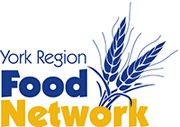Respond with a single word or phrase:
What do the stylized wheat graphic elements symbolize?

Agriculture and nourishment